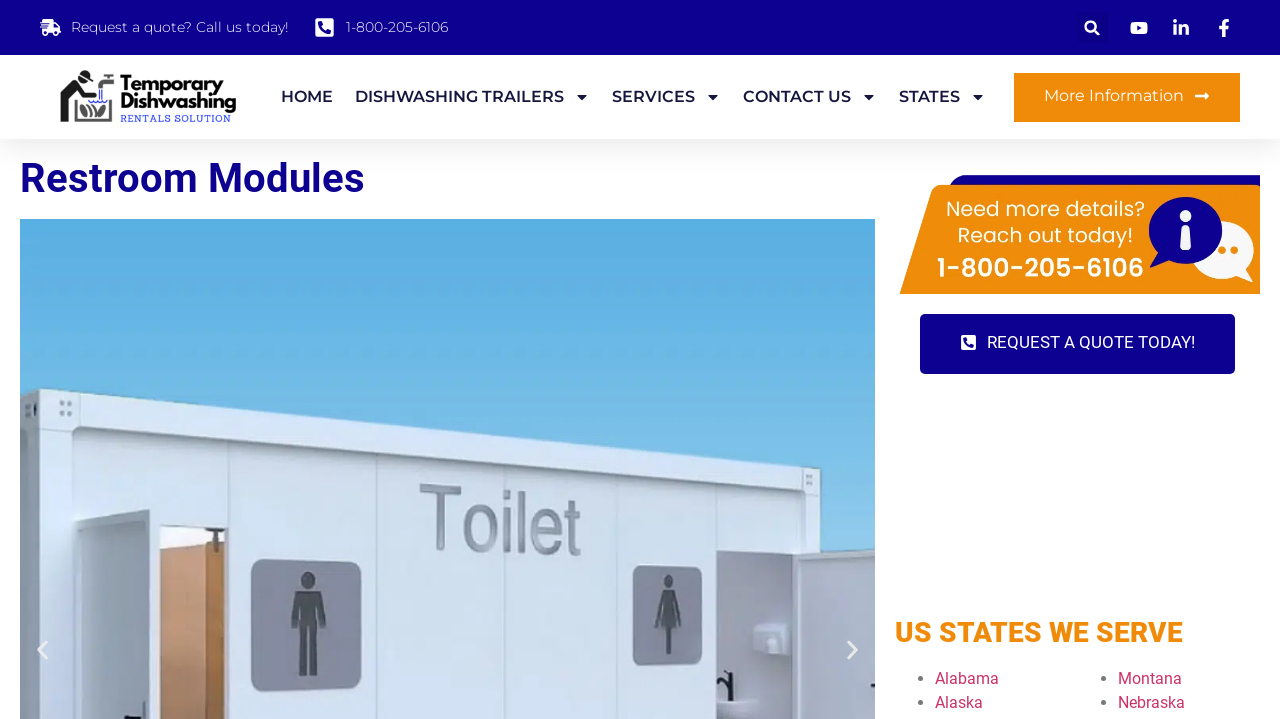What is the purpose of the 'Previous slide' and 'Next slide' buttons?
Using the image as a reference, answer the question with a short word or phrase.

To navigate through slides